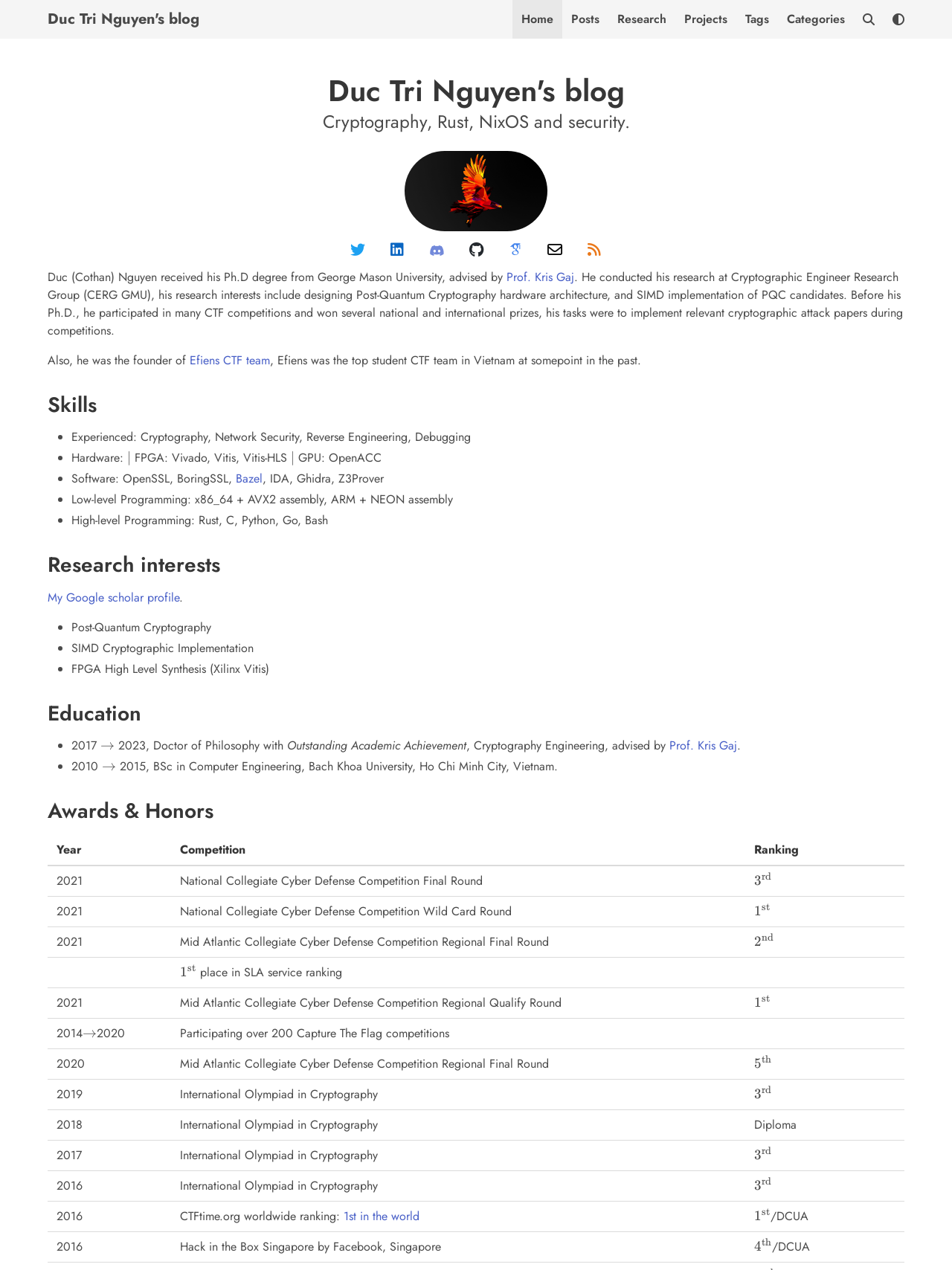What is the name of the blog?
Using the details from the image, give an elaborate explanation to answer the question.

The name of the blog can be found in the navigation section at the top of the webpage, where it is written as 'Duc Tri Nguyen's blog'.